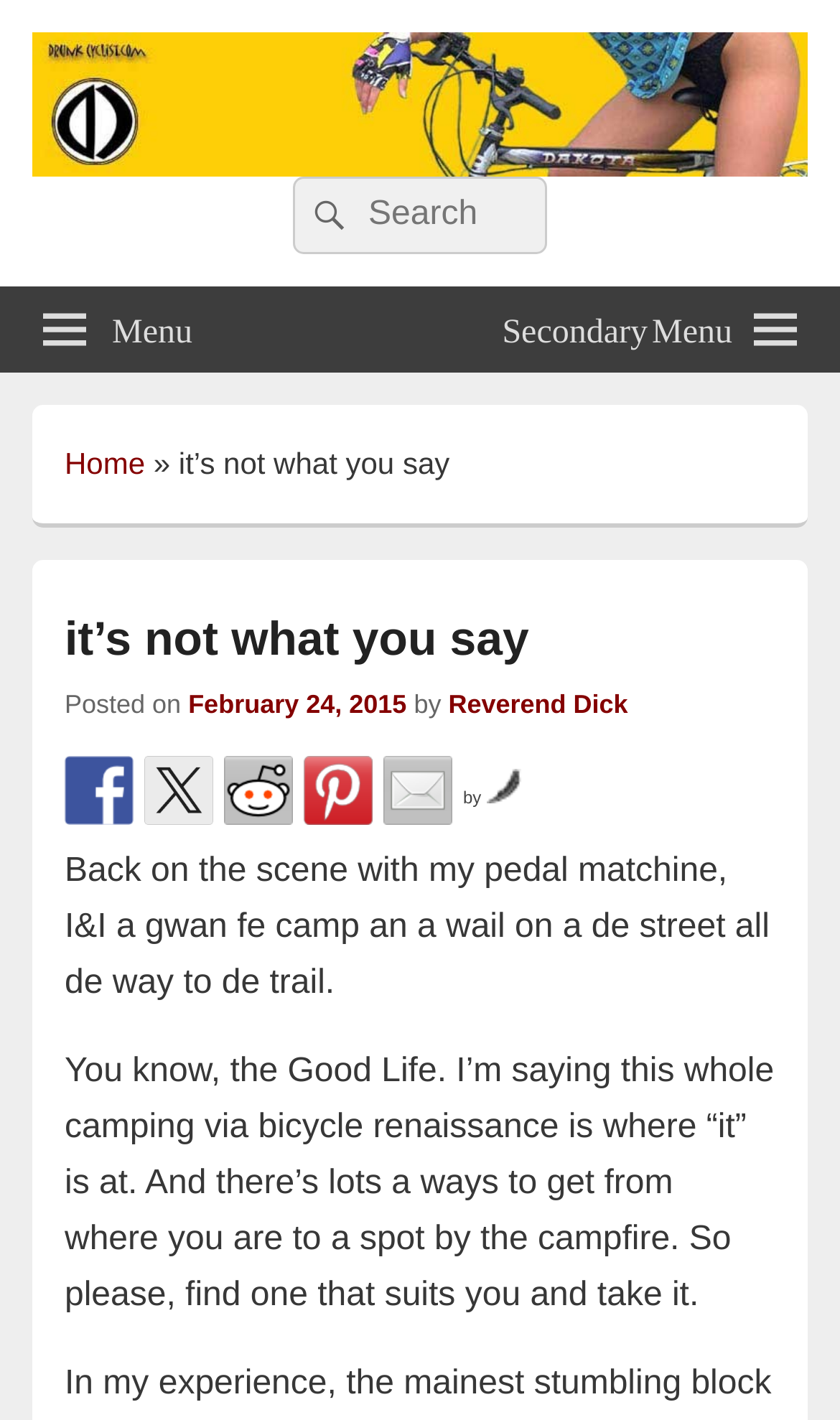Can you show the bounding box coordinates of the region to click on to complete the task described in the instruction: "Go to the Home page"?

[0.077, 0.313, 0.173, 0.337]